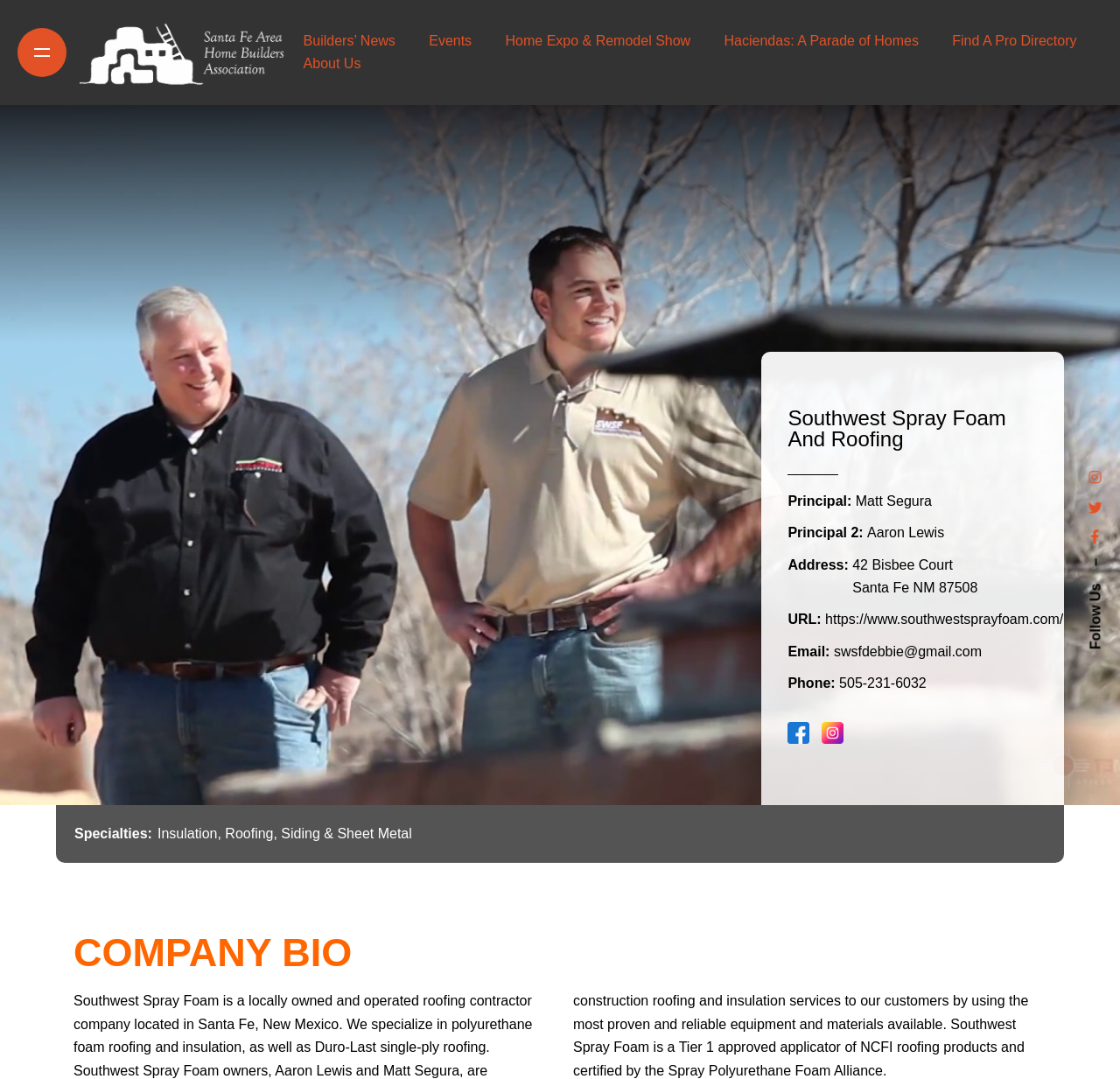Determine the webpage's heading and output its text content.

Southwest Spray Foam And Roofing